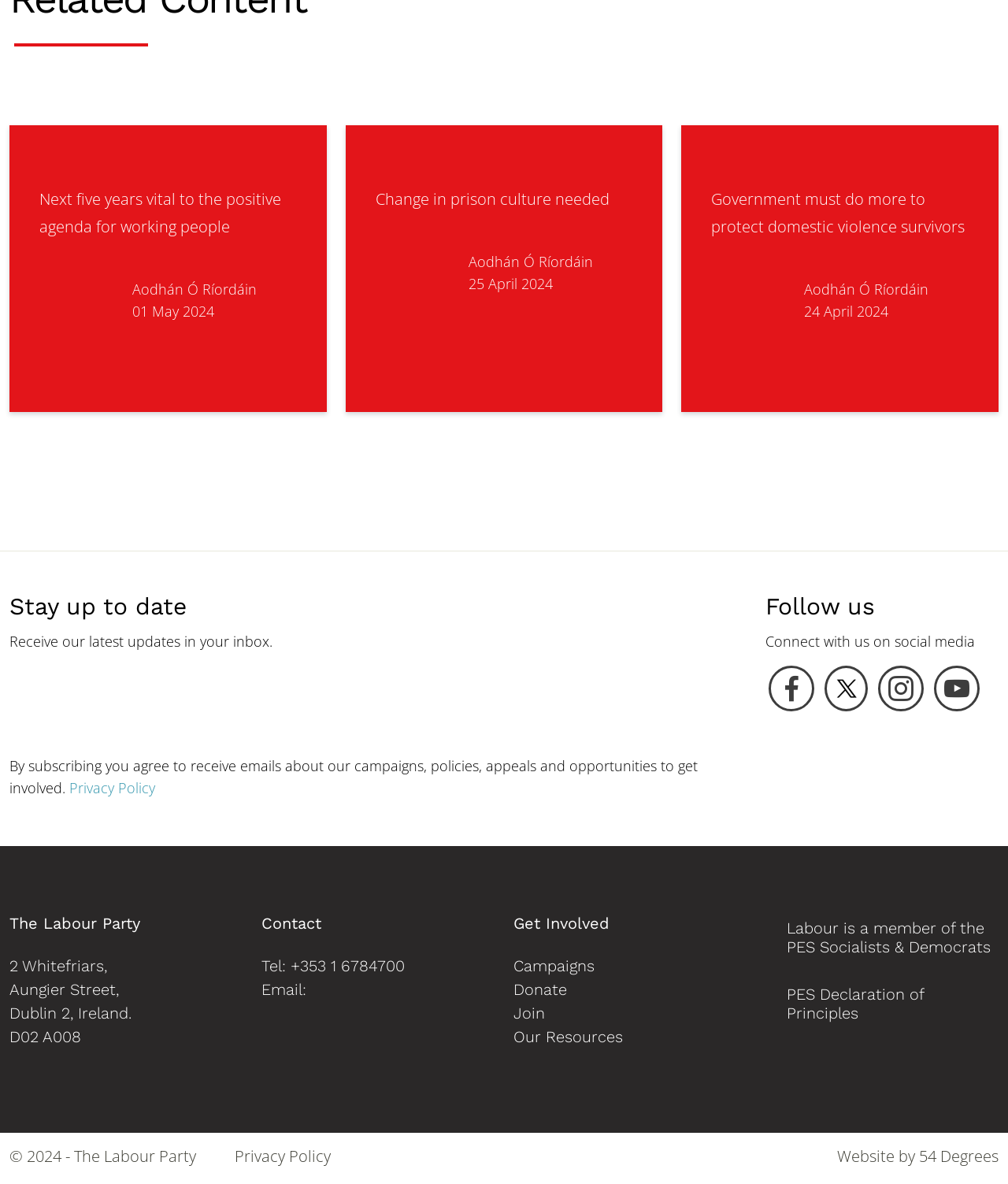Respond to the question below with a concise word or phrase:
How many social media links are there?

4